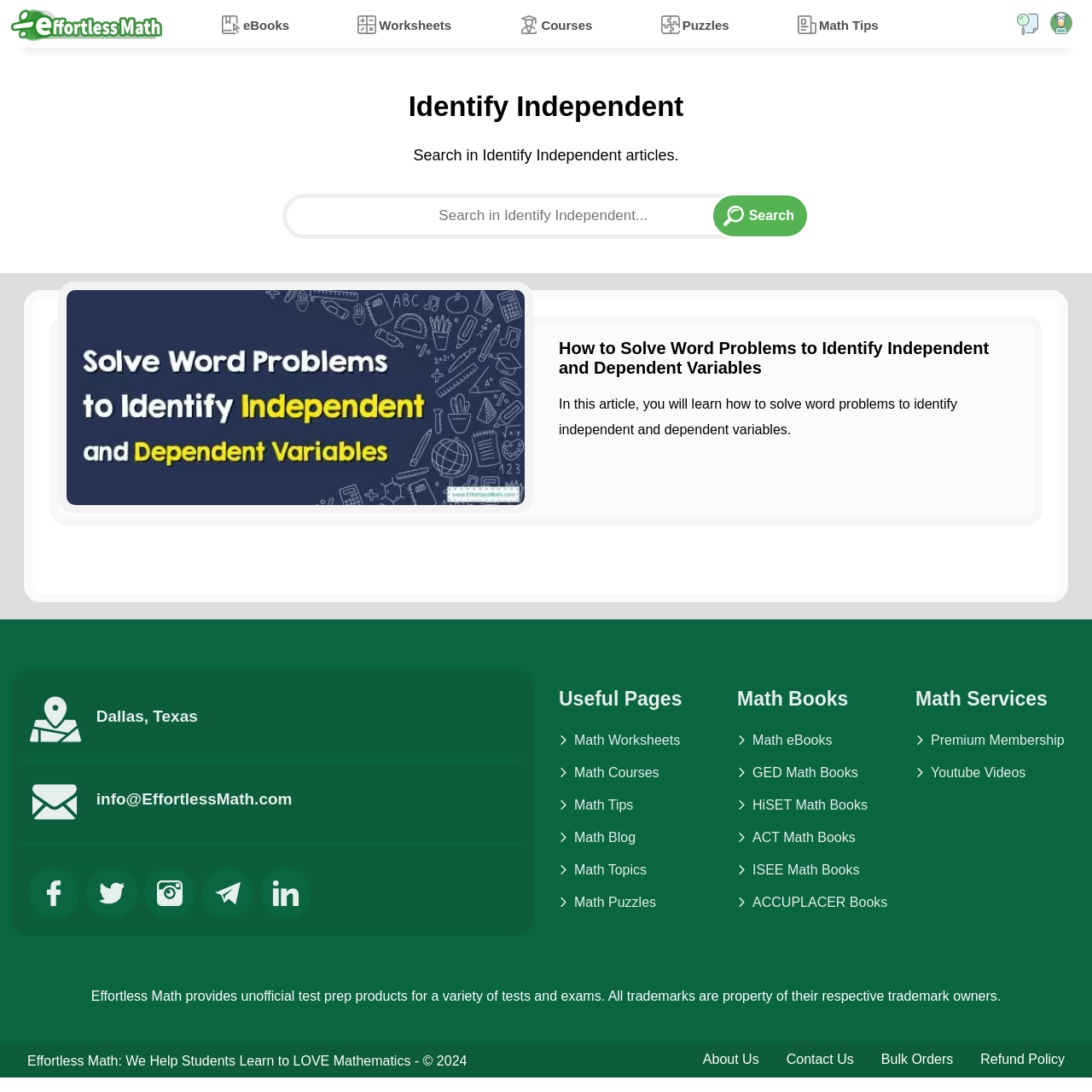Explain the webpage in detail, including its primary components.

This webpage is about Effortless Math, a platform that helps students learn to love mathematics. At the top, there is a navigation menu with links to "eBooks", "Worksheets", "Courses", "Puzzles", and "Math Tips". Below the navigation menu, there is a heading "Identify Independent" and a search bar with a placeholder text "Search in Identify Independent articles.".

On the left side, there is an image with a link to an article titled "How to Solve Word Problems to Identify Independent and Dependent Variables". The article's summary is provided below the image, stating that it teaches how to solve word problems to identify independent and dependent variables.

At the bottom left, there is contact information, including an address in Dallas, Texas, and an email address. Below that, there are social media links to Facebook, Twitter, Instagram, Telegram, and Linkedin.

On the right side, there are several sections. The first section is titled "Useful Pages" and contains links to "Math Worksheets", "Math Courses", "Math Tips", "Math Blog", "Math Topics", and "Math Puzzles". The second section is titled "Math Books" and contains links to "Math eBooks", "GED Math Books", "HiSET Math Books", "ACT Math Books", "ISEE Math Books", and "ACCUPLACER Books". The third section is titled "Math Services" and contains links to "Premium Membership" and "Youtube Videos".

At the very bottom, there is a disclaimer stating that Effortless Math provides unofficial test prep products for various tests and exams, and that all trademarks are property of their respective owners. Below that, there are links to "About Us", "Contact Us", "Bulk Orders", and "Refund Policy". Finally, there is a copyright notice stating "Effortless Math: We Help Students Learn to LOVE Mathematics - © 2024".